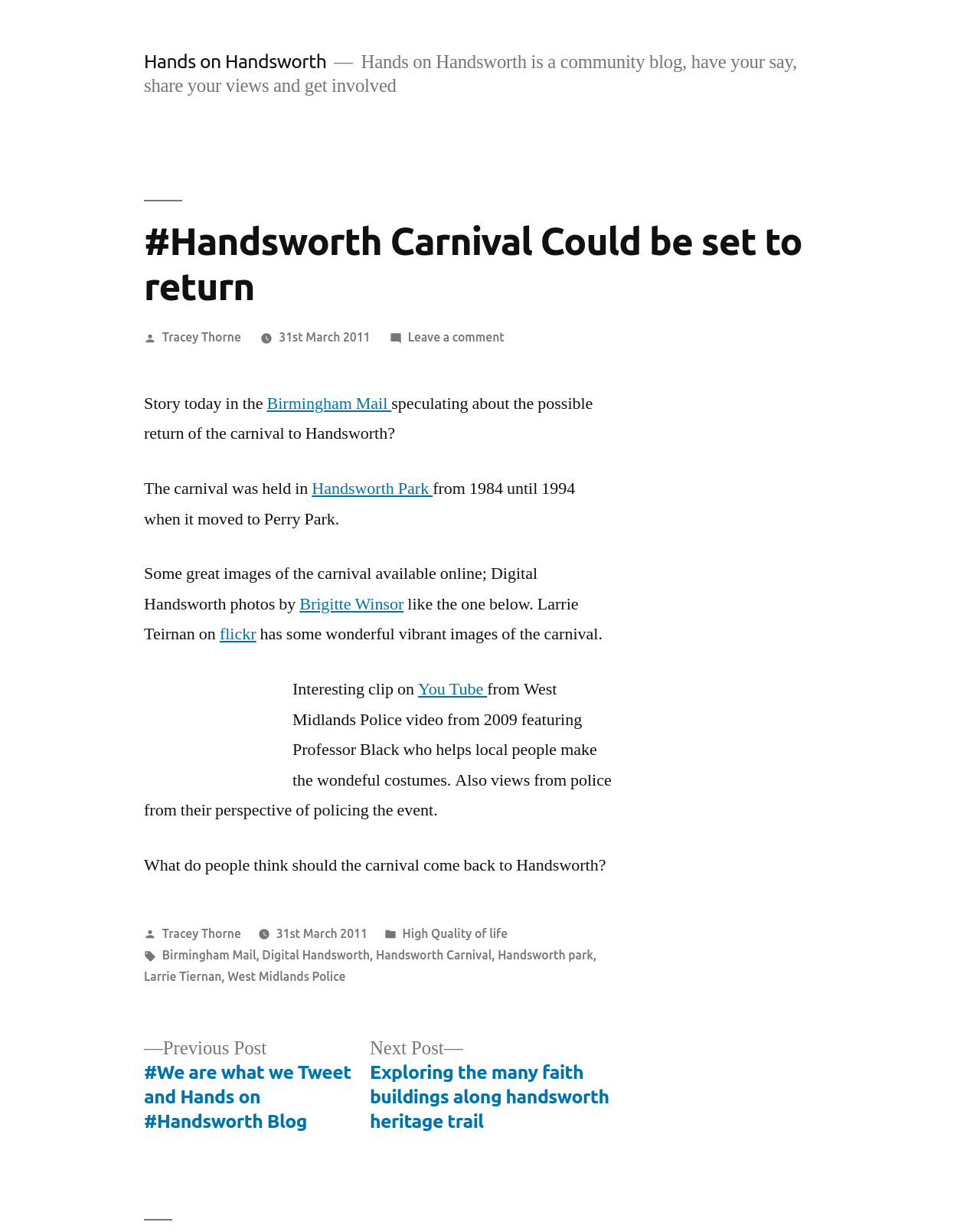Find the bounding box coordinates for the area you need to click to carry out the instruction: "Watch a video about Handsworth Carnival on YouTube". The coordinates should be four float numbers between 0 and 1, indicated as [left, top, right, bottom].

[0.427, 0.551, 0.497, 0.568]